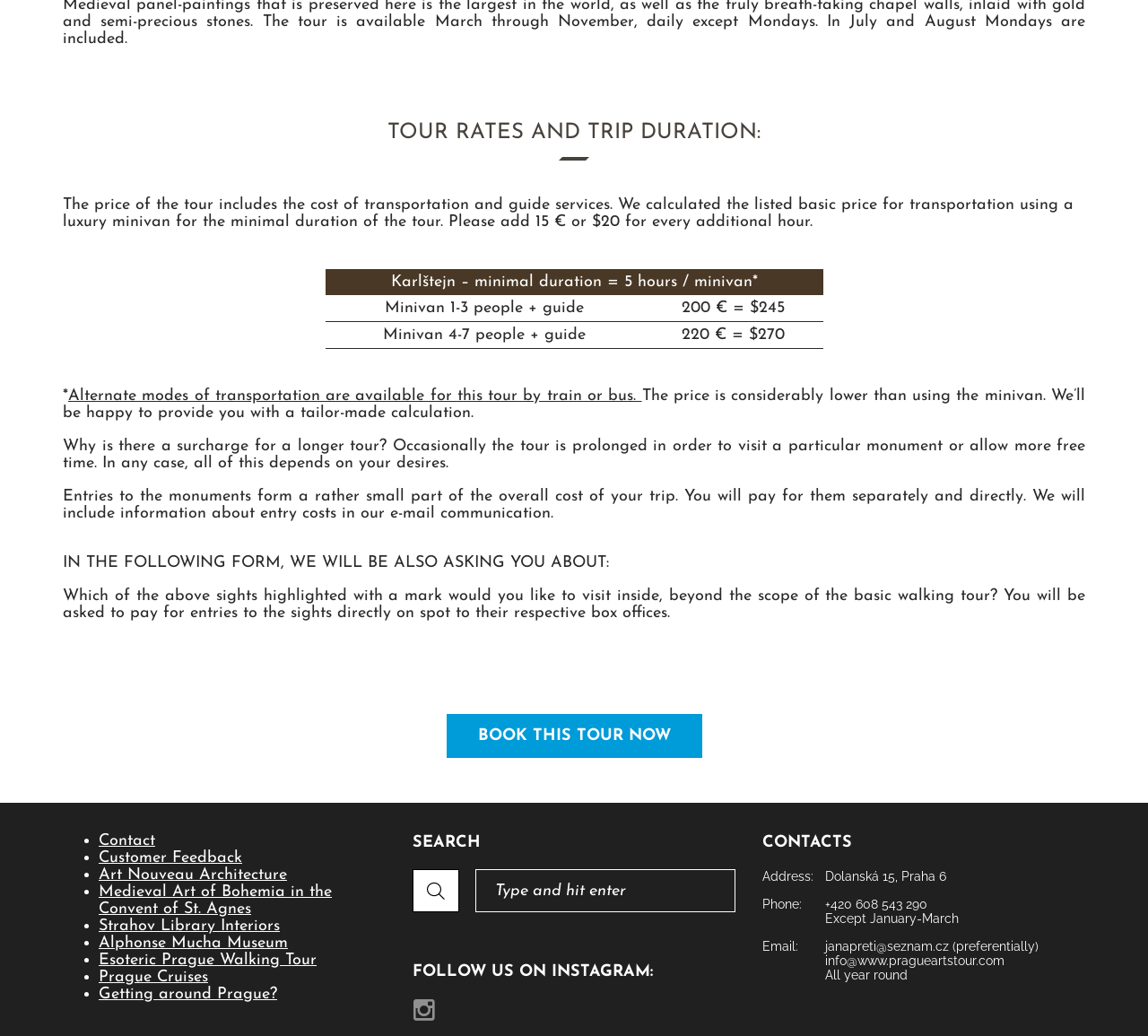Examine the image and give a thorough answer to the following question:
How much does the minivan tour for 1-3 people cost?

I found the answer by looking at the table with tour rates and durations, where it says 'Minivan 1-3 people + guide' and the corresponding price is '200 € = $245'.